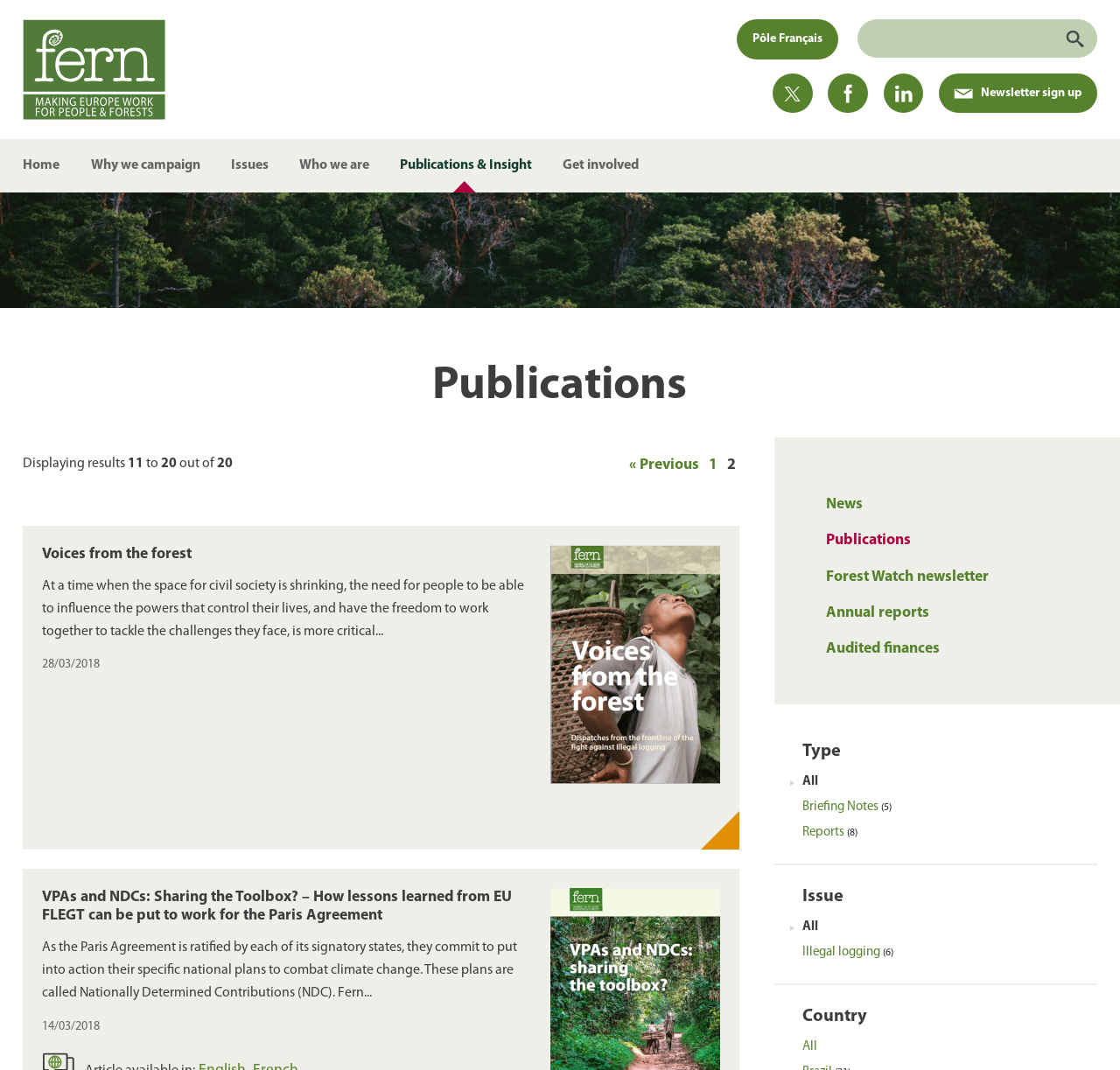How many search results are displayed?
Examine the webpage screenshot and provide an in-depth answer to the question.

The search results are displayed in the format 'Displaying results 11 to 20 out of ...', indicating that there are 11 to 20 search results displayed on this page.